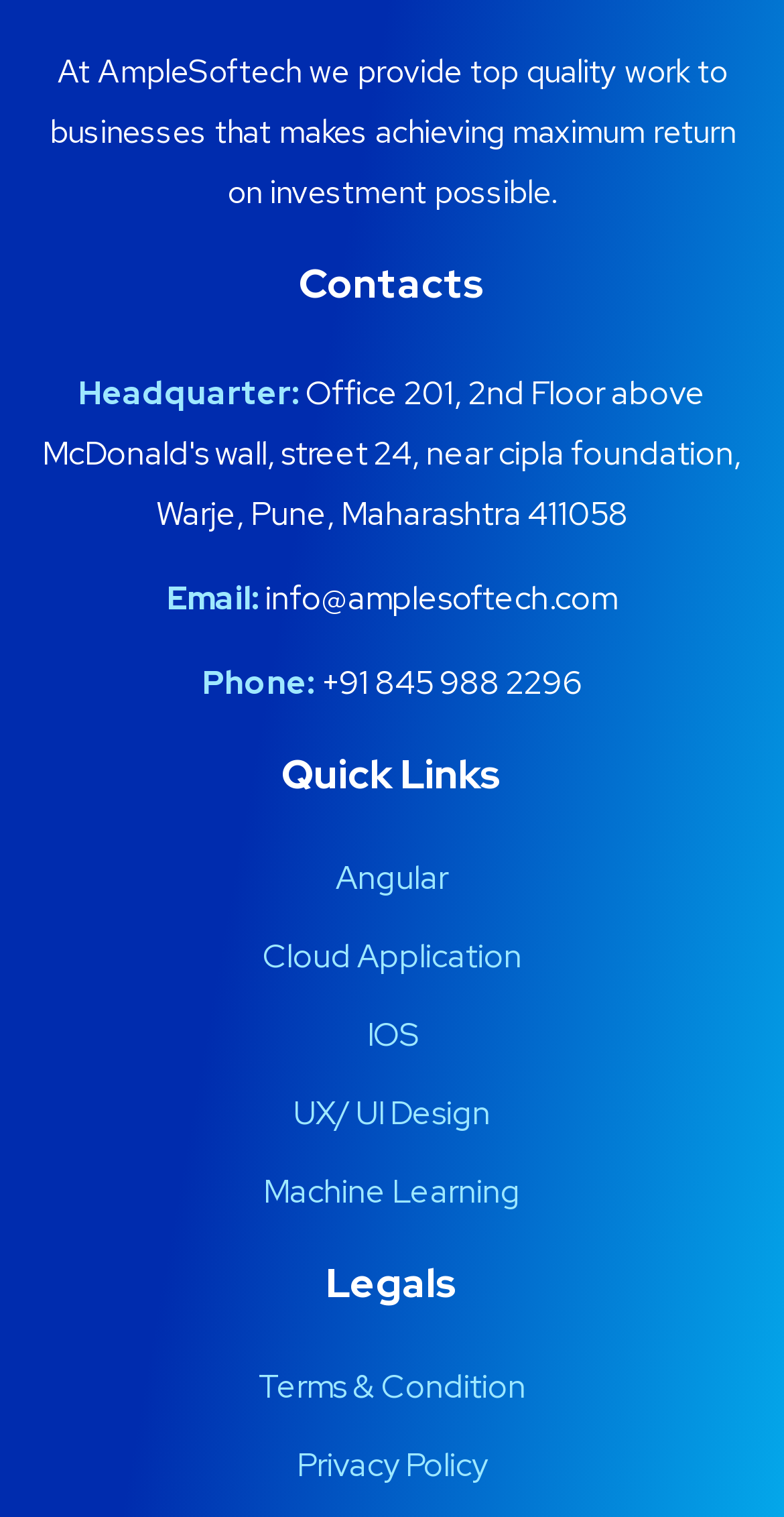Find the bounding box coordinates for the HTML element specified by: "UX/ UI Design".

[0.374, 0.72, 0.626, 0.747]